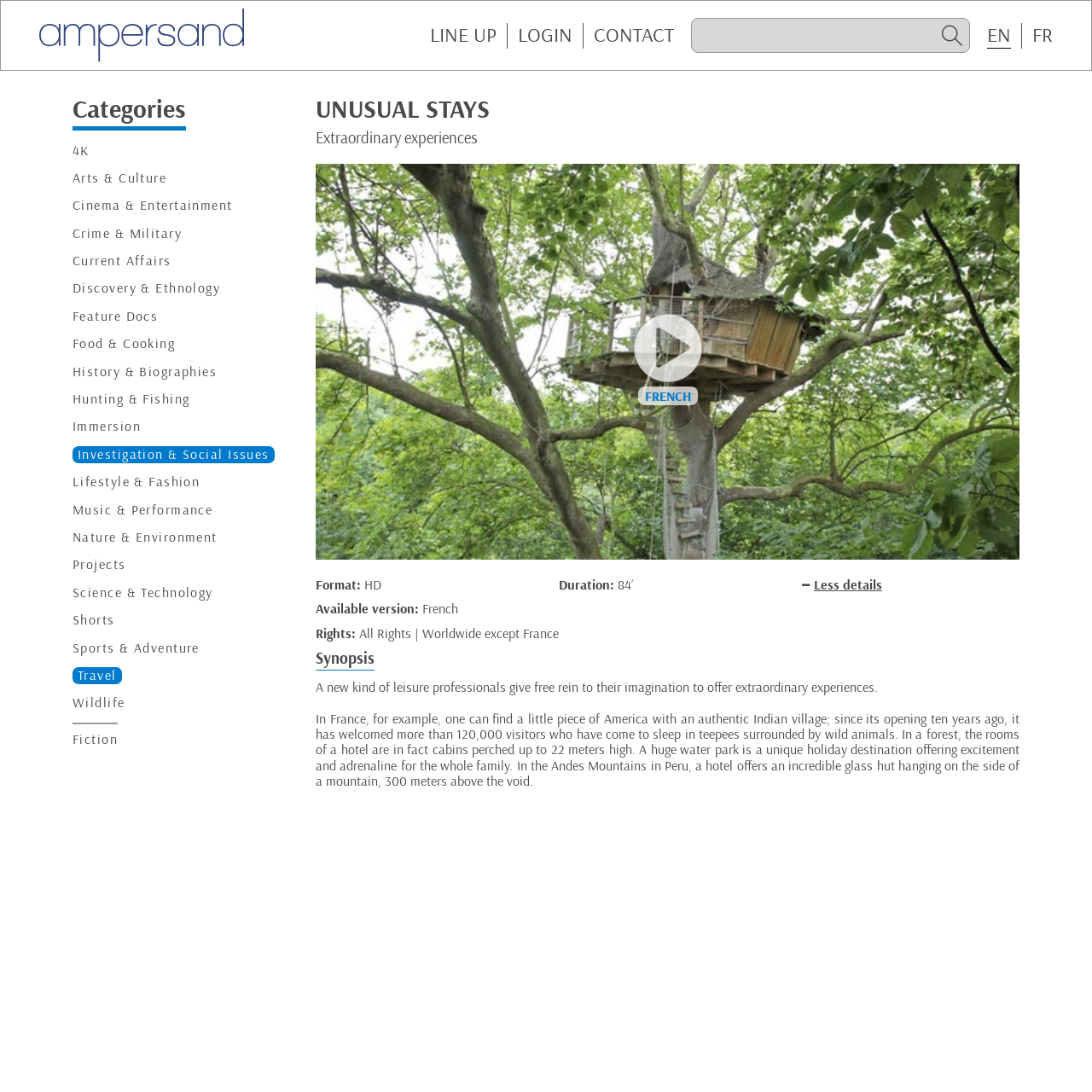Please study the image and answer the question comprehensively:
What type of experiences are offered?

The webpage offers extraordinary experiences, as stated in the heading 'Extraordinary experiences'. The experiences are described as unusual stays, and the text content provides examples of unique accommodations, such as an Indian village in France and a glass hut hanging on the side of a mountain in Peru.